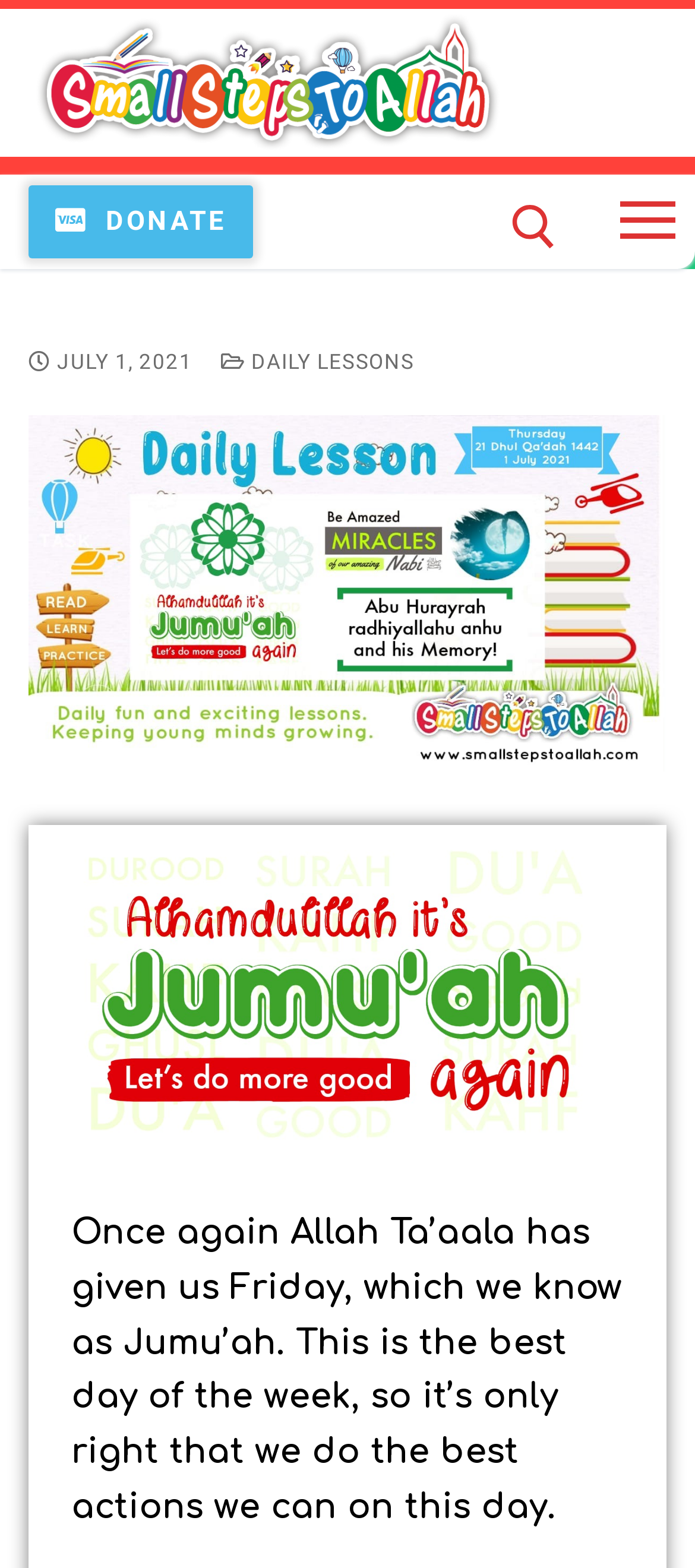Answer the question using only a single word or phrase: 
What is the function of the search tool?

To search the website